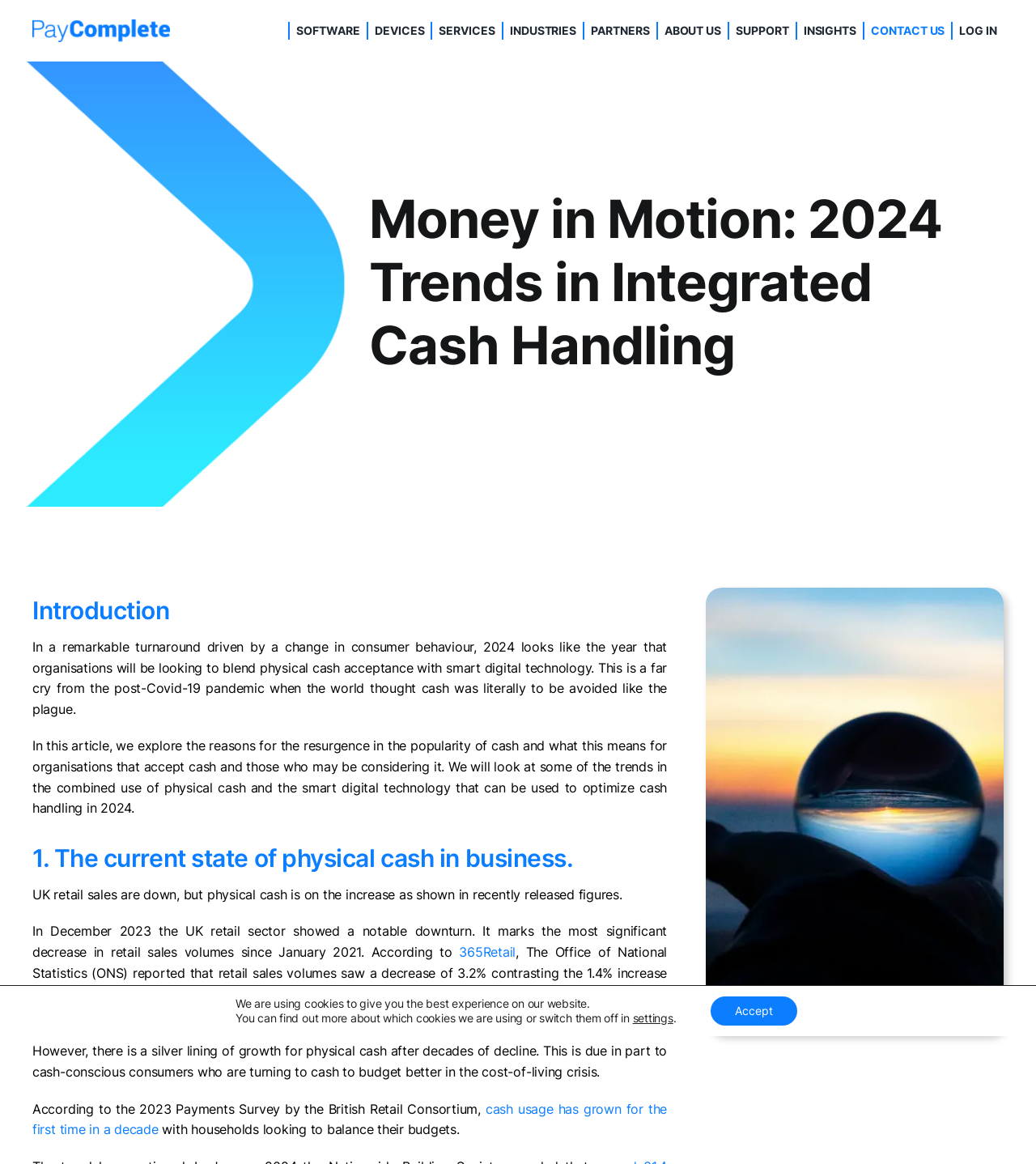Kindly determine the bounding box coordinates for the area that needs to be clicked to execute this instruction: "Go to SOFTWARE".

[0.279, 0.019, 0.354, 0.034]